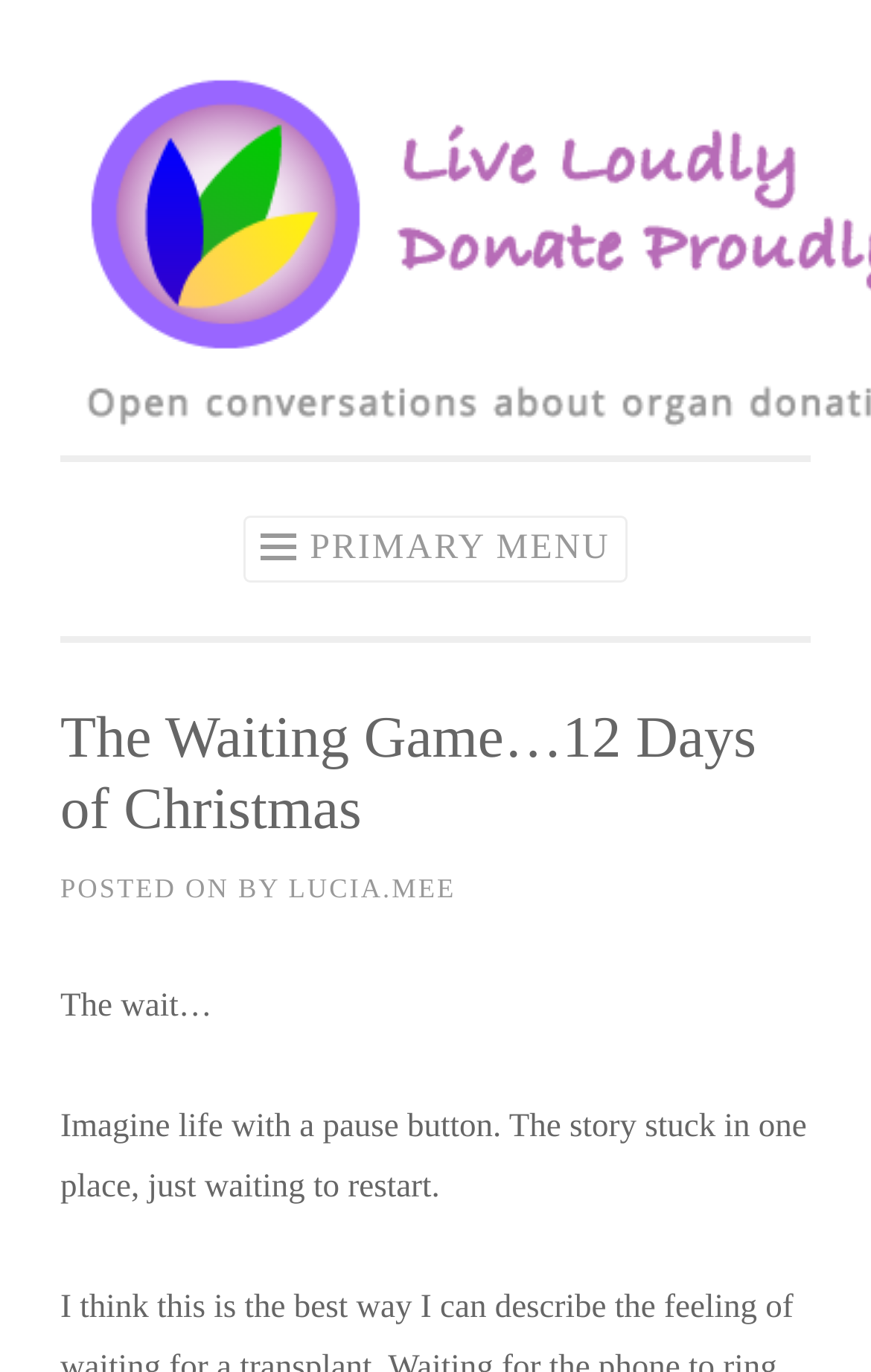Find the UI element described as: "Skip to content" and predict its bounding box coordinates. Ensure the coordinates are four float numbers between 0 and 1, [left, top, right, bottom].

[0.069, 0.044, 0.302, 0.088]